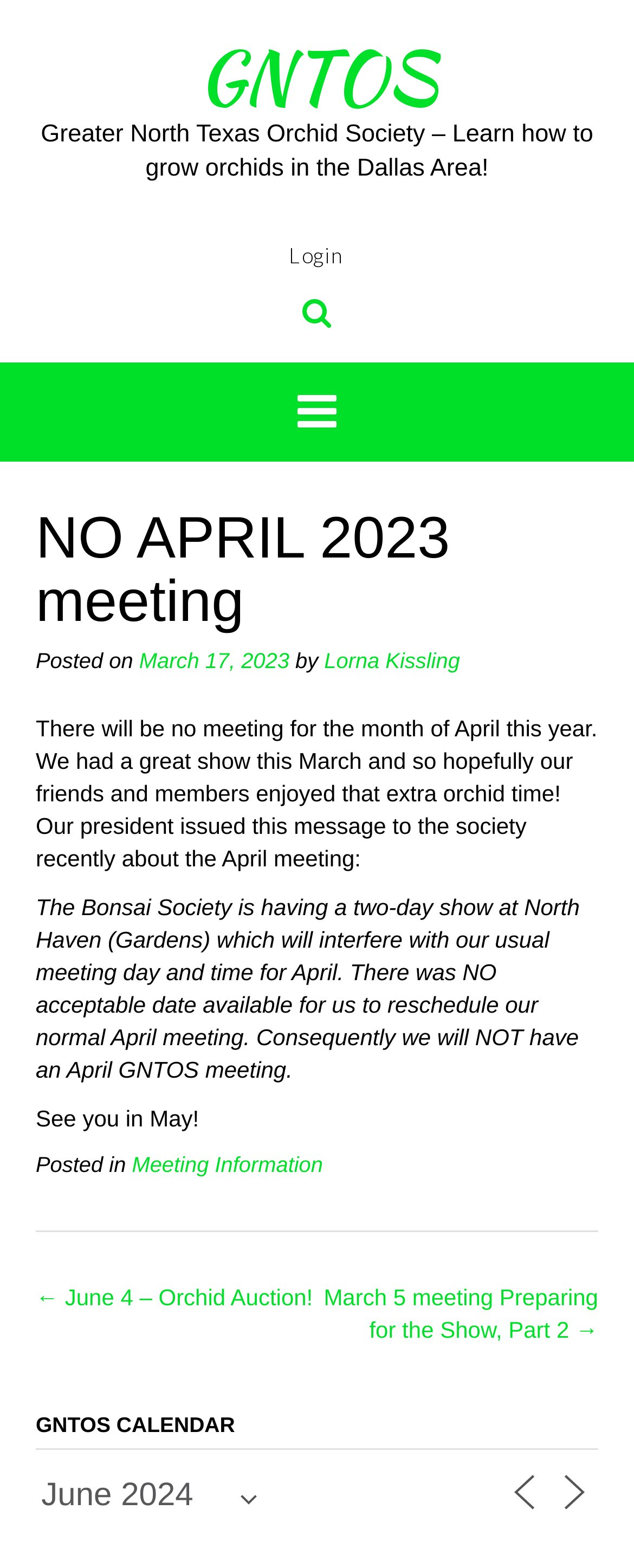What is the purpose of the Greater North Texas Orchid Society?
Kindly offer a comprehensive and detailed response to the question.

Based on the static text 'Greater North Texas Orchid Society – Learn how to grow orchids in the Dallas Area!' at the top of the webpage, it can be inferred that the purpose of the society is to provide knowledge and resources on growing orchids in the Dallas area.